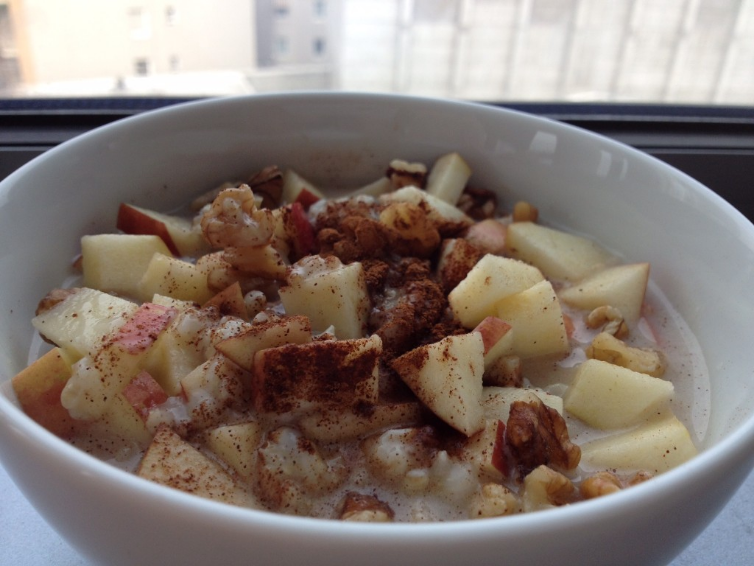Give a detailed account of the visual content in the image.

This image showcases a delicious bowl of winter oatmeal topped with fresh apple pieces, walnuts, and a sprinkle of cinnamon. The warm, creamy oatmeal forms a base for the vibrant diced apples, which add a delightful crunch and fresh flavor to the dish. The walnuts contribute a rich nuttiness, enhancing the overall texture and taste. This nutritious breakfast not only looks appealing but also promises a wholesome start to the day. Positioned by a window, natural light illuminates the scene, highlighting the comforting and inviting nature of the oatmeal, perfect for those busy mornings when time is short yet a nourishing meal is essential.